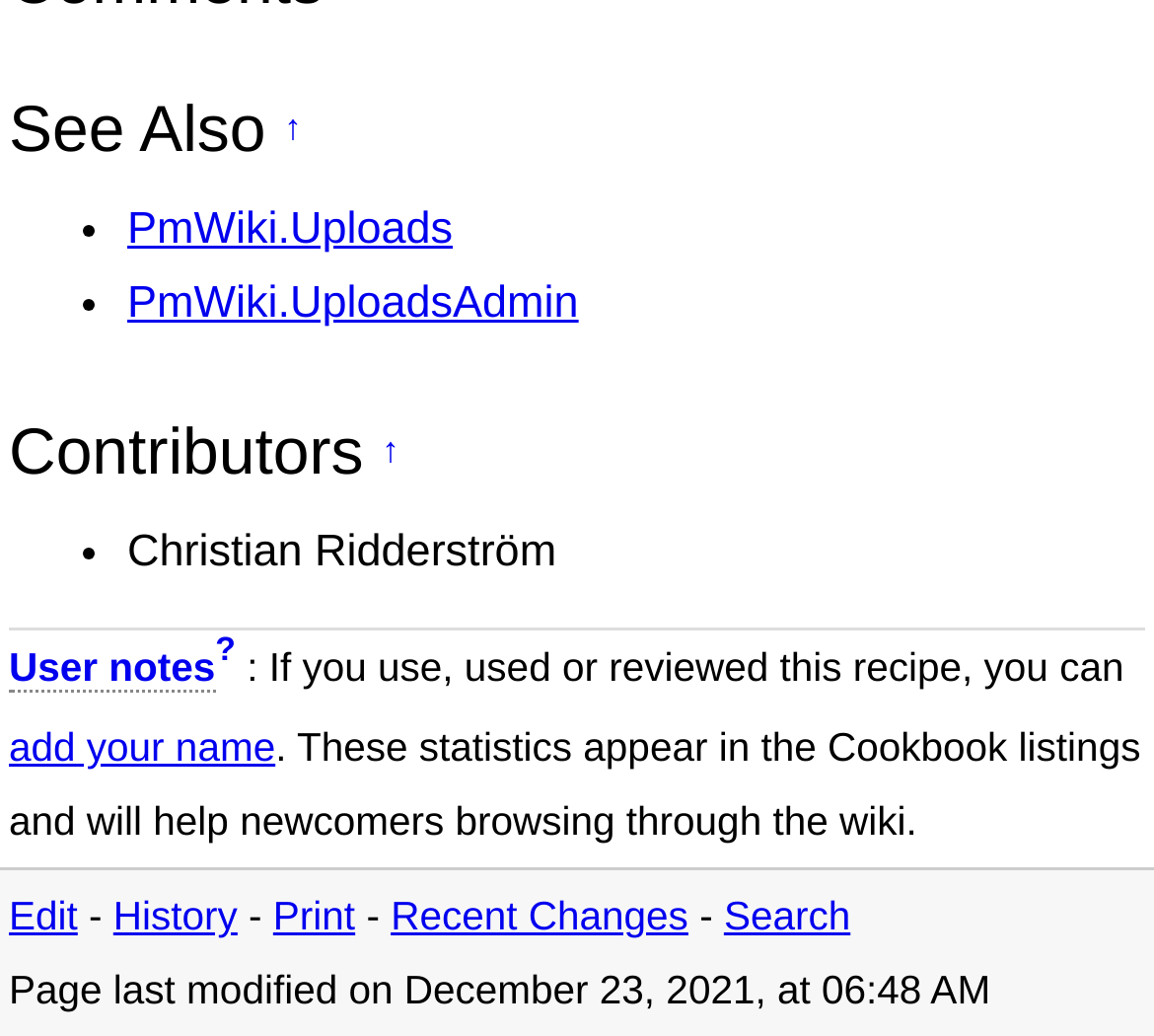Calculate the bounding box coordinates of the UI element given the description: "add your name".

[0.008, 0.7, 0.239, 0.743]